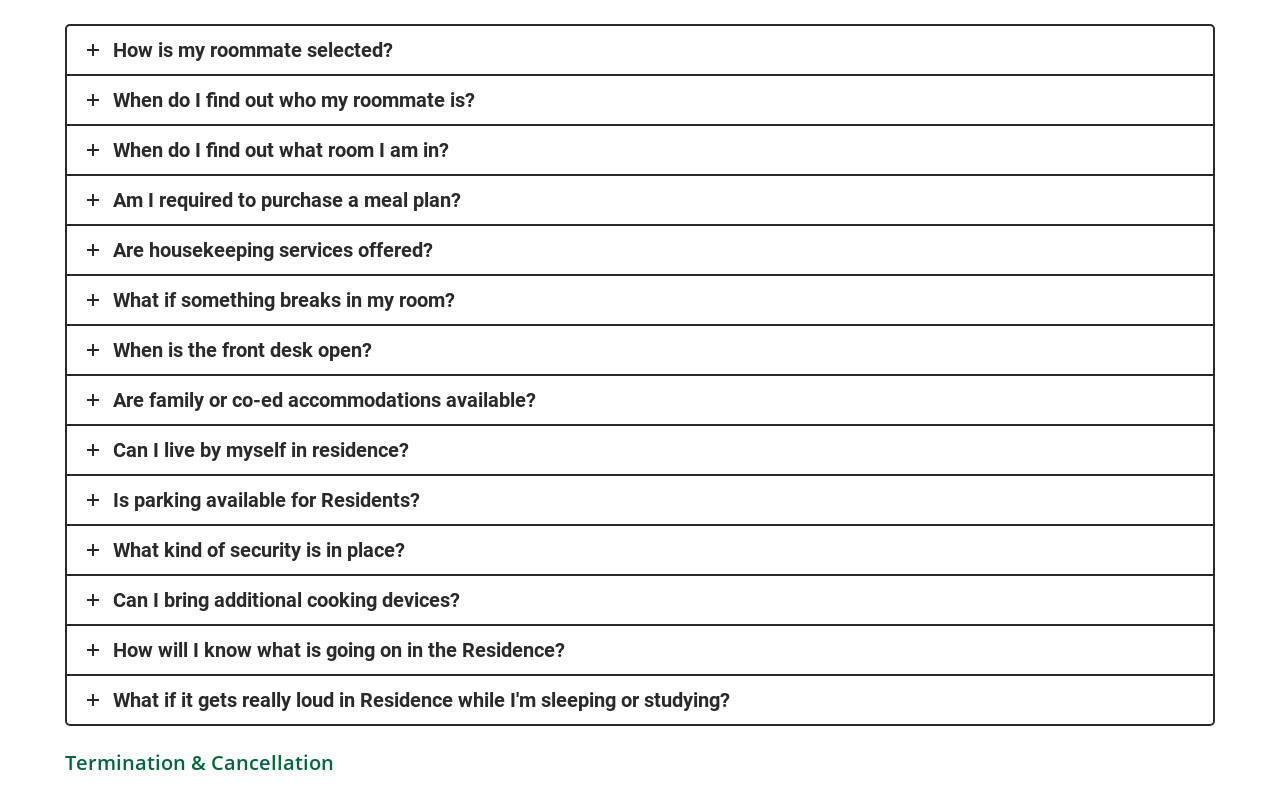Indicate the bounding box coordinates of the element that needs to be clicked to satisfy the following instruction: "Click on 'How is my roommate selected?'". The coordinates should be four float numbers between 0 and 1, i.e., [left, top, right, bottom].

[0.052, 0.033, 0.948, 0.094]